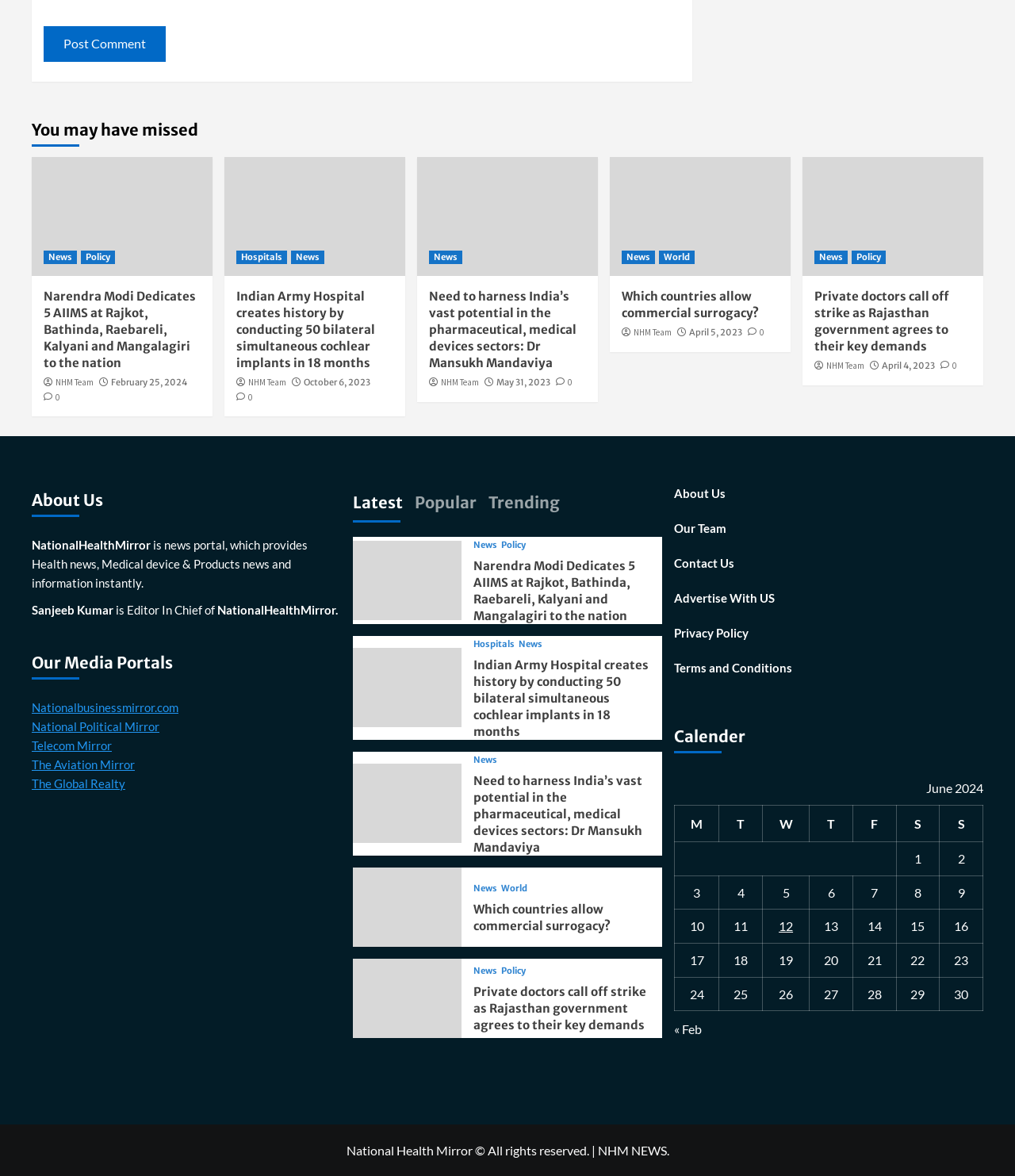Using the description "Policy", predict the bounding box of the relevant HTML element.

[0.839, 0.213, 0.873, 0.224]